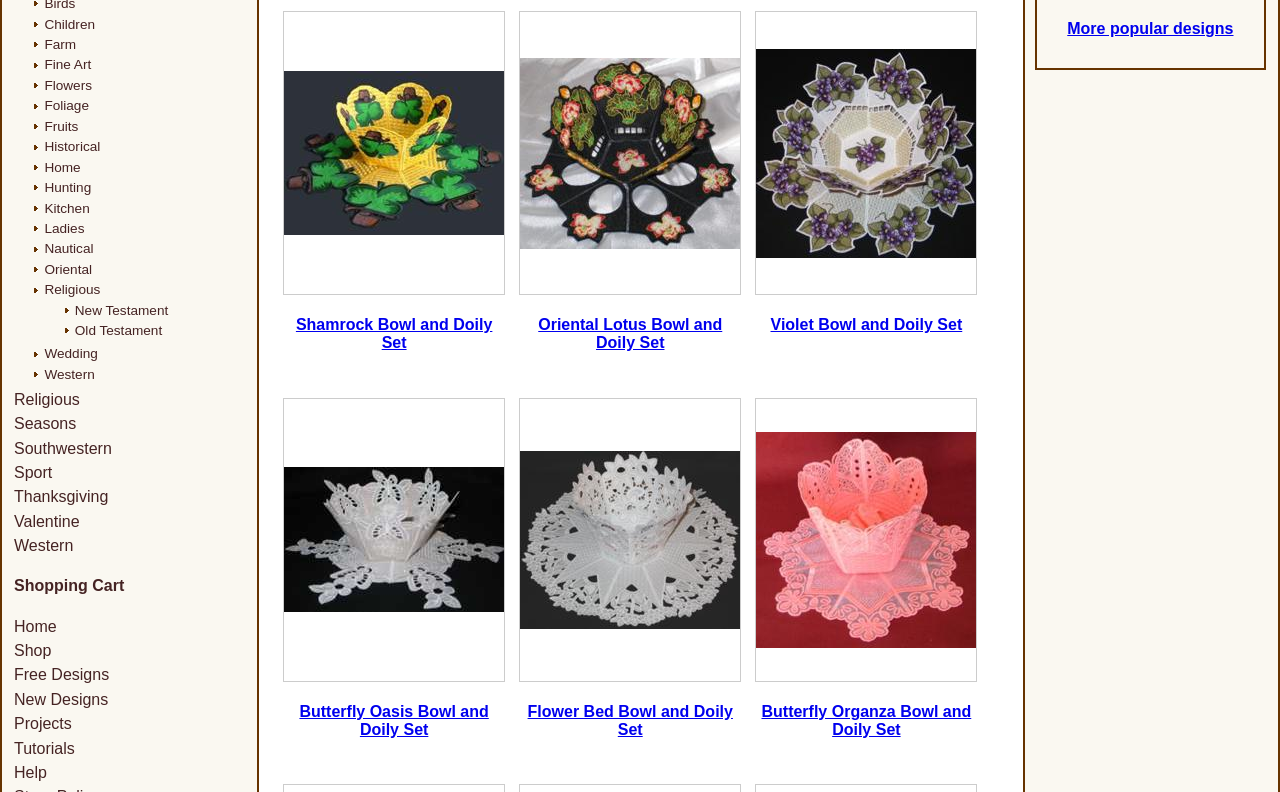Examine the screenshot and answer the question in as much detail as possible: How many categories are listed?

I counted the number of categories listed on the webpage, which are displayed as links. There are 24 categories in total, including 'Children', 'Farm', 'Fine Art', and so on.